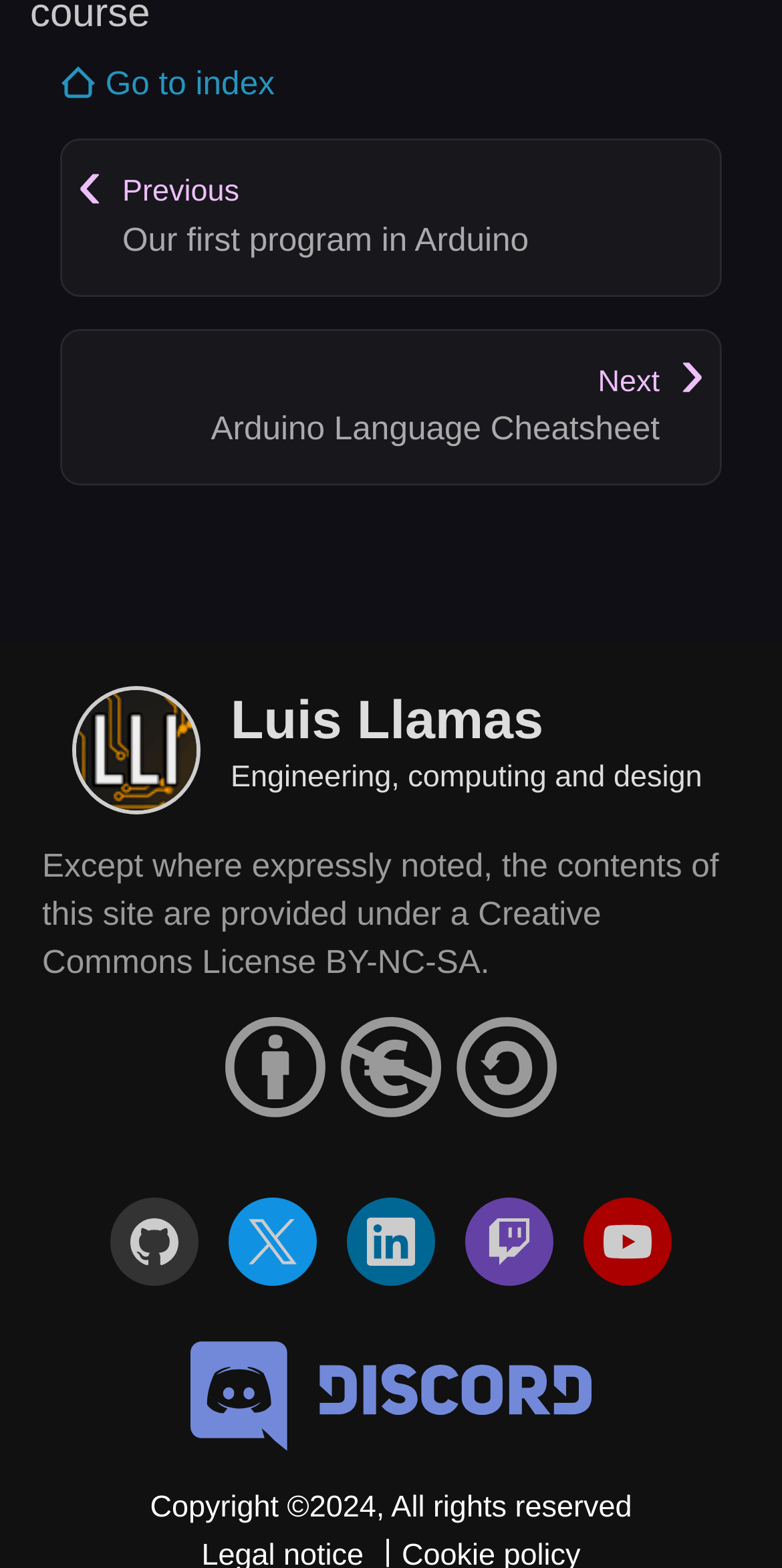Find the bounding box coordinates of the area that needs to be clicked in order to achieve the following instruction: "Go to index". The coordinates should be specified as four float numbers between 0 and 1, i.e., [left, top, right, bottom].

[0.077, 0.038, 0.351, 0.07]